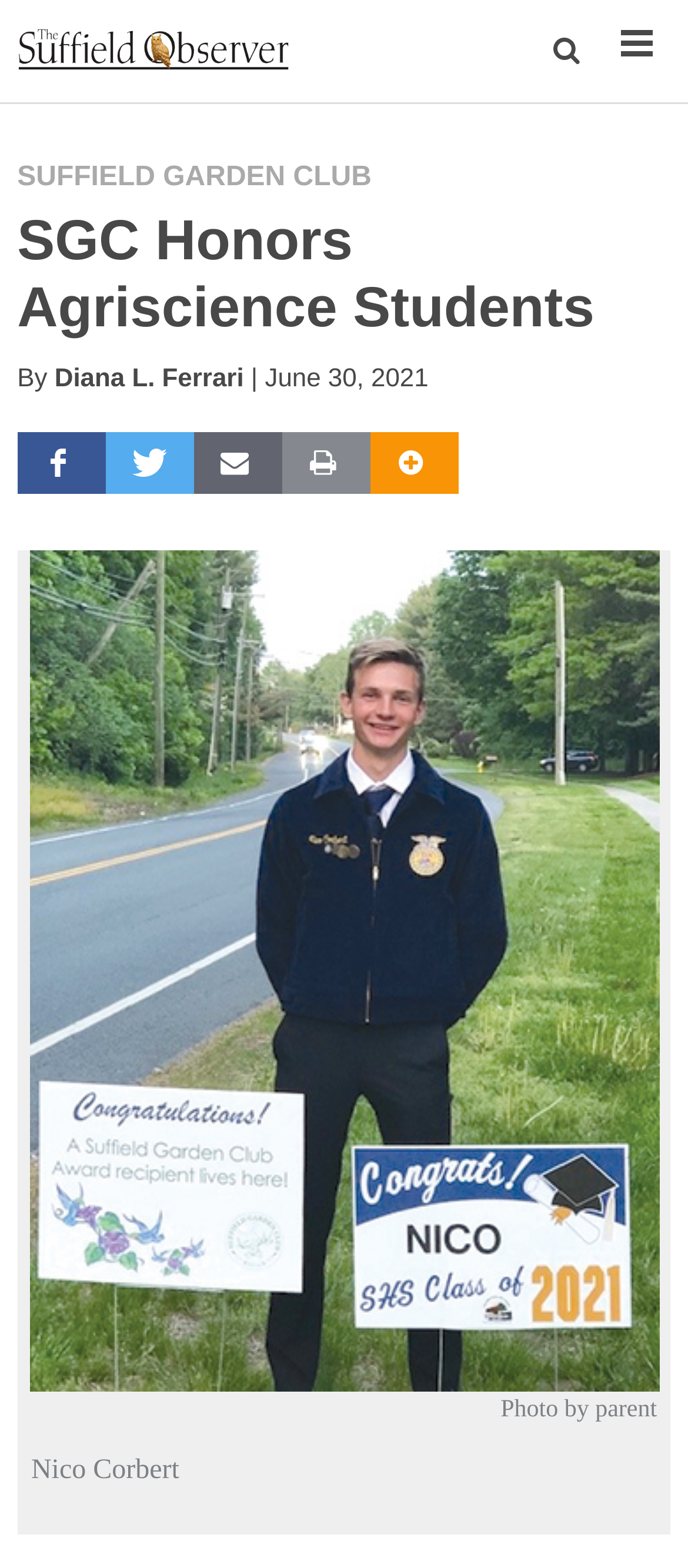Identify the bounding box for the described UI element. Provide the coordinates in (top-left x, top-left y, bottom-right x, bottom-right y) format with values ranging from 0 to 1: Diana L. Ferrari

[0.079, 0.233, 0.354, 0.251]